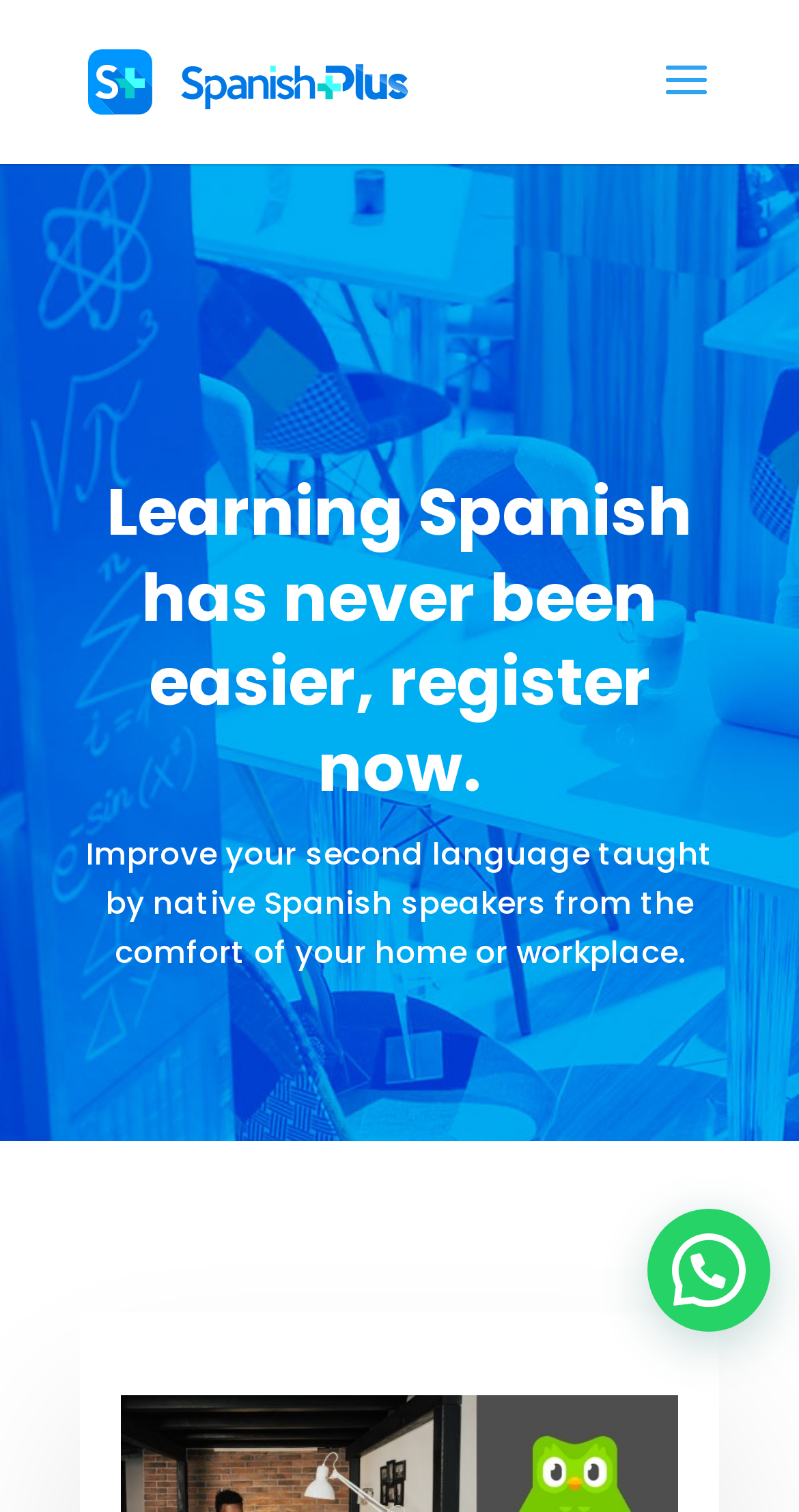Identify and extract the main heading from the webpage.

Learning Spanish has never been easier, register now.